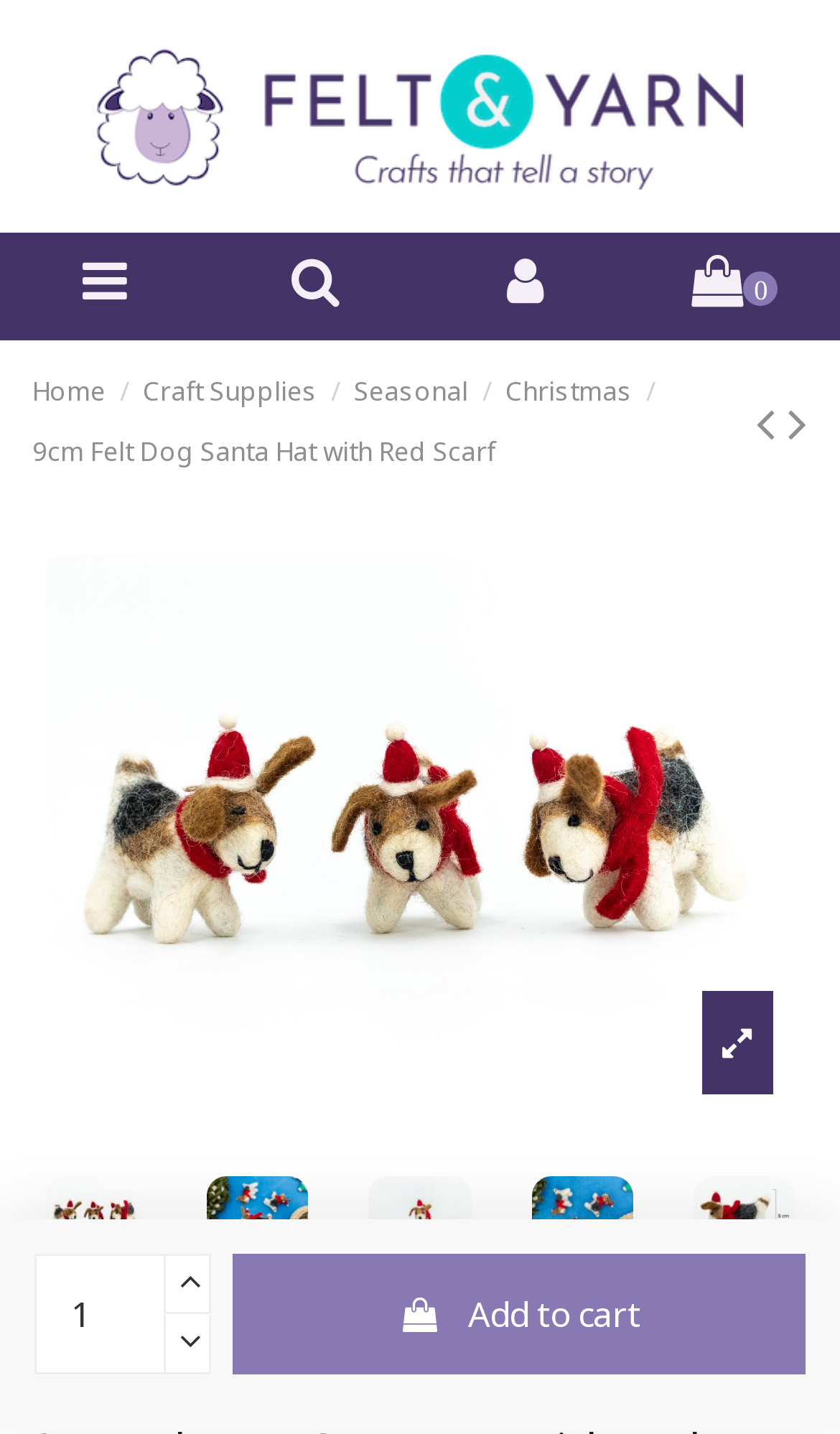Locate the UI element described by Seasonal and provide its bounding box coordinates. Use the format (top-left x, top-left y, bottom-right x, bottom-right y) with all values as floating point numbers between 0 and 1.

[0.421, 0.259, 0.557, 0.285]